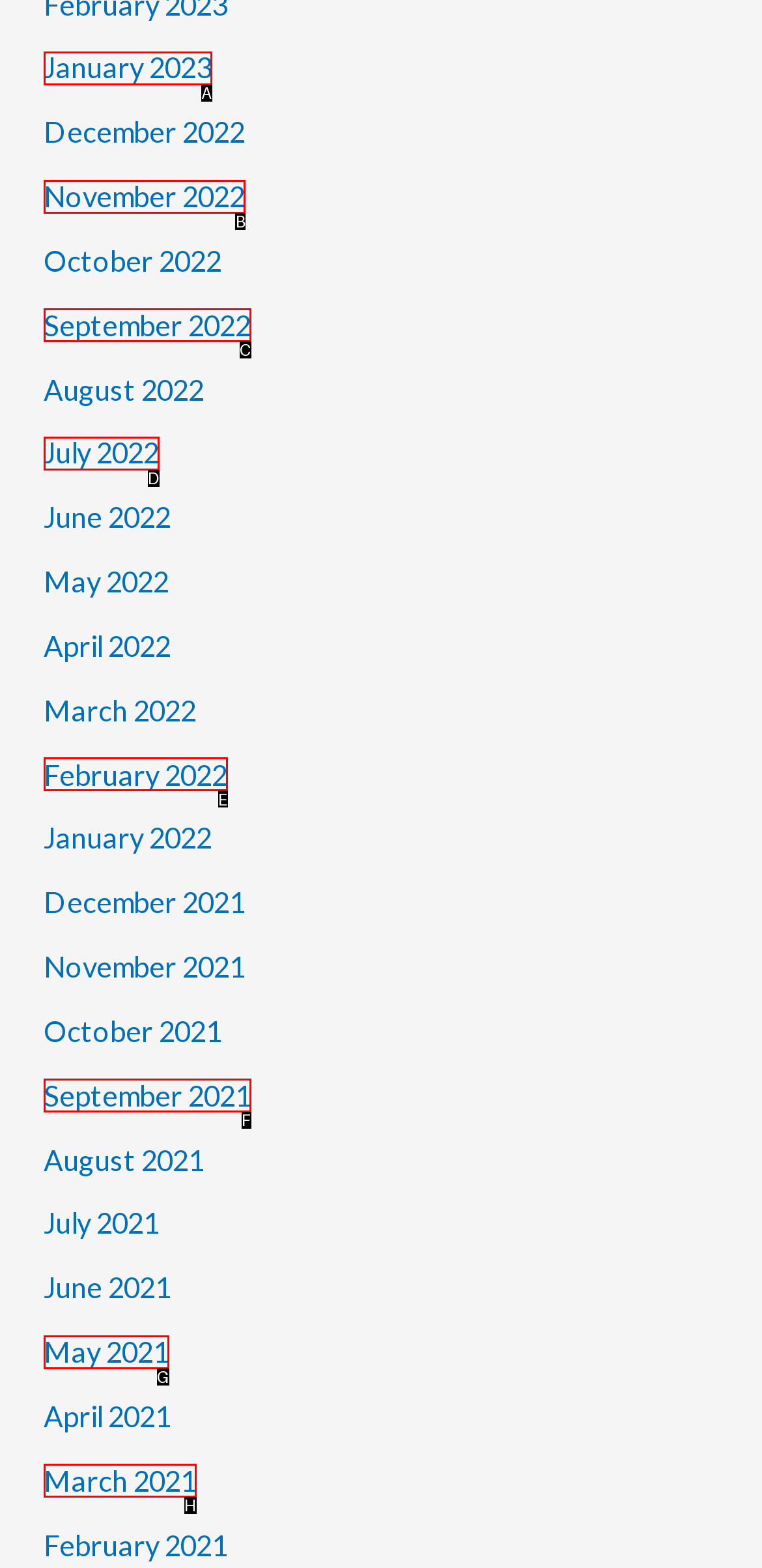What option should I click on to execute the task: Browse November 2022? Give the letter from the available choices.

B